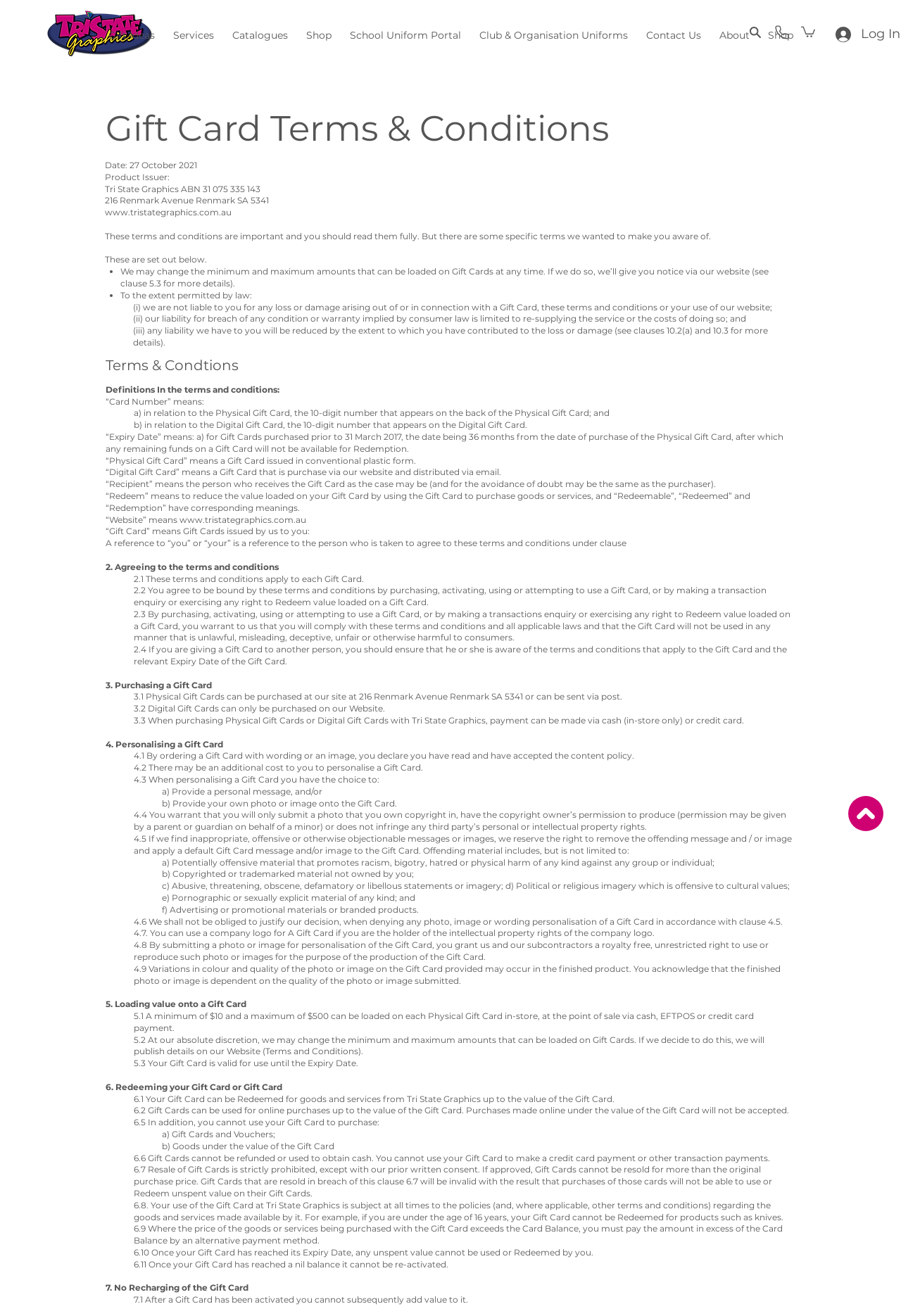Provide the bounding box coordinates of the HTML element this sentence describes: "www.tristategraphics.com.au". The bounding box coordinates consist of four float numbers between 0 and 1, i.e., [left, top, right, bottom].

[0.116, 0.157, 0.257, 0.165]